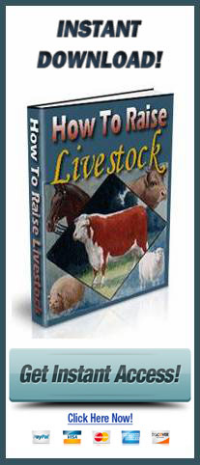Refer to the image and provide a thorough answer to this question:
What type of livestock are featured on the ebook cover?

The ebook cover prominently features an illustration of various livestock, including cattle and sheep, which are the main focus of the ebook 'How To Raise Livestock'.